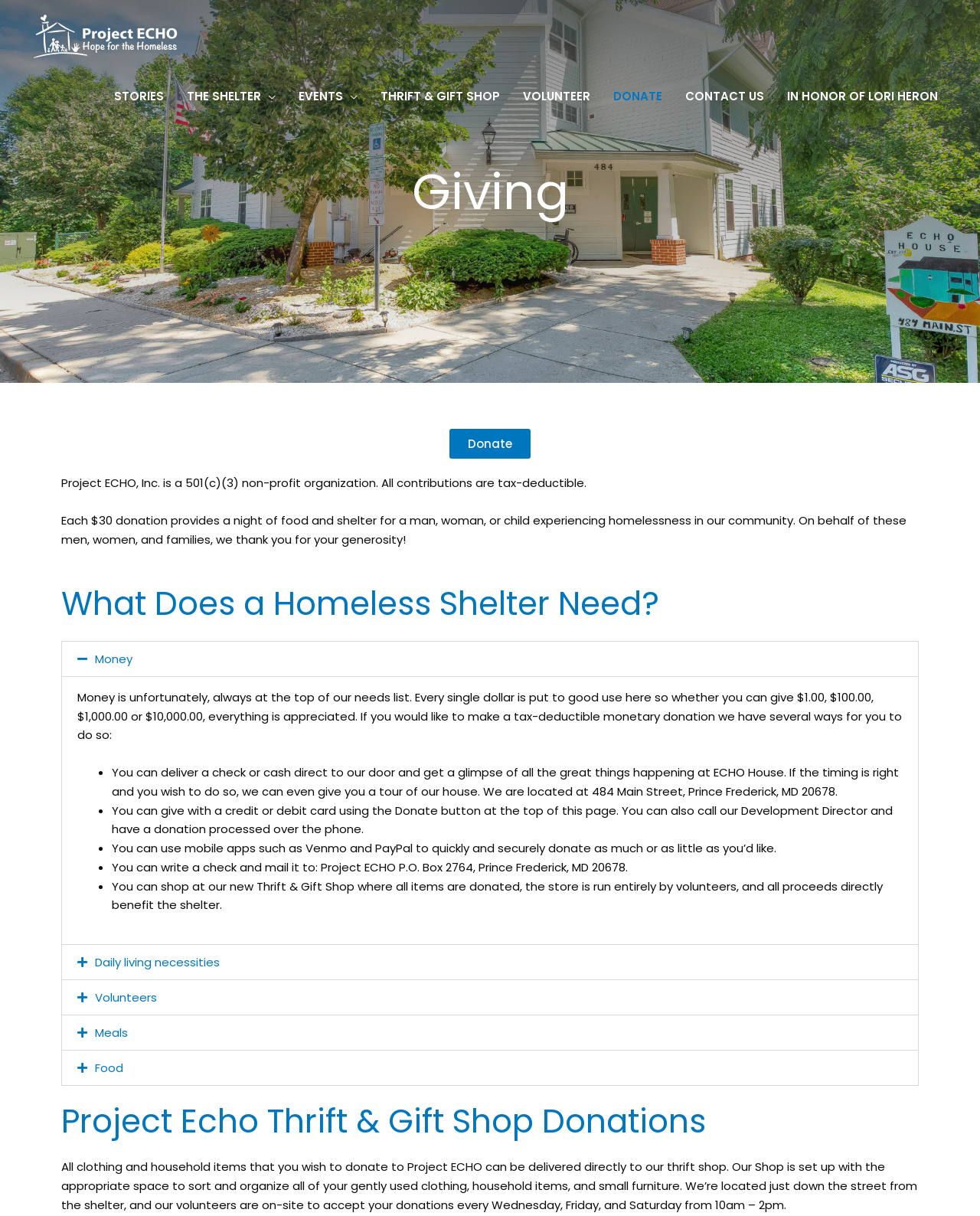Determine the bounding box for the described HTML element: "Food". Ensure the coordinates are four float numbers between 0 and 1 in the format [left, top, right, bottom].

[0.096, 0.871, 0.125, 0.885]